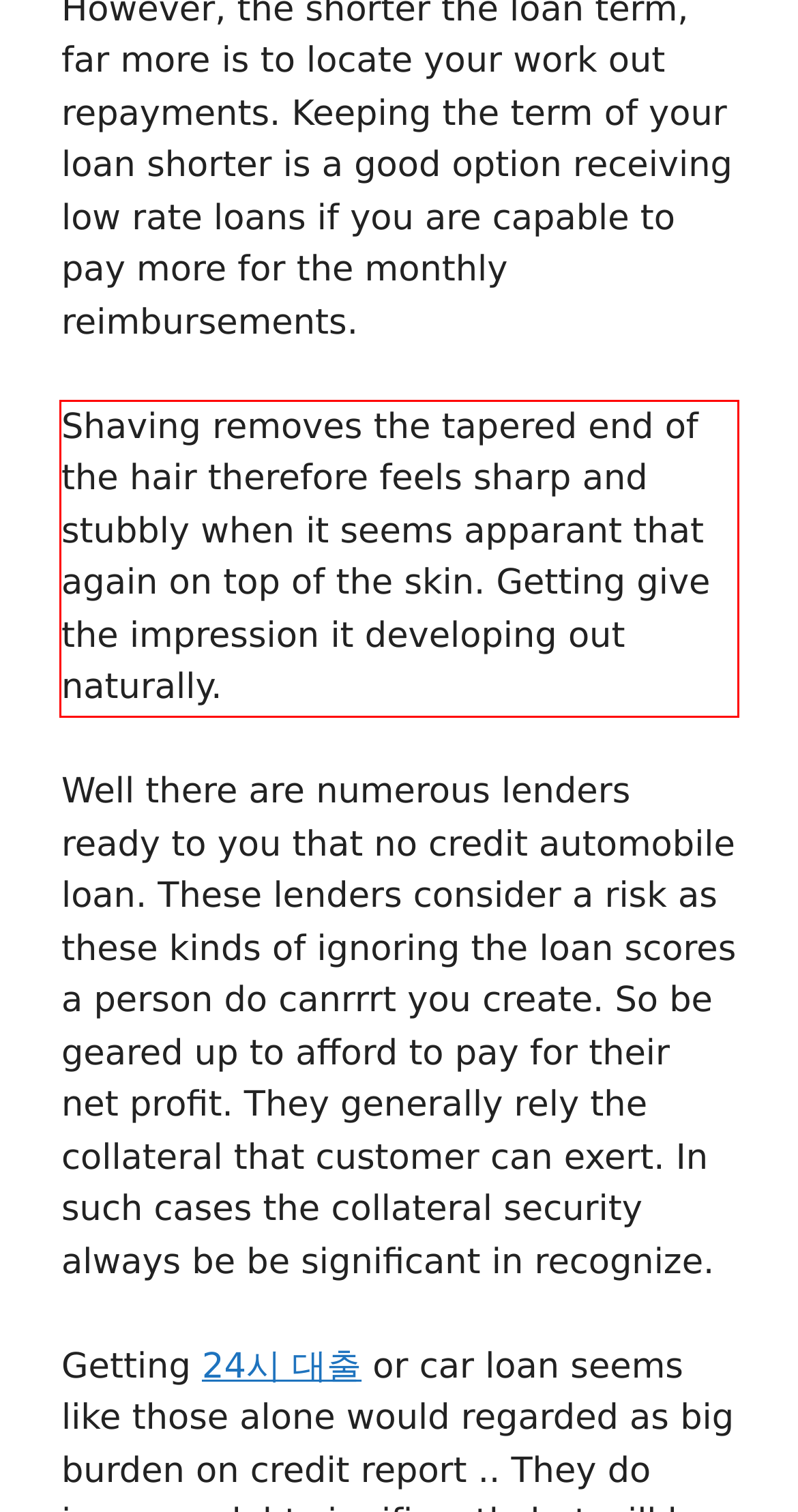You are provided with a webpage screenshot that includes a red rectangle bounding box. Extract the text content from within the bounding box using OCR.

Shaving removes the tapered end of the hair therefore feels sharp and stubbly when it seems apparant that again on top of the skin. Getting give the impression it developing out naturally.